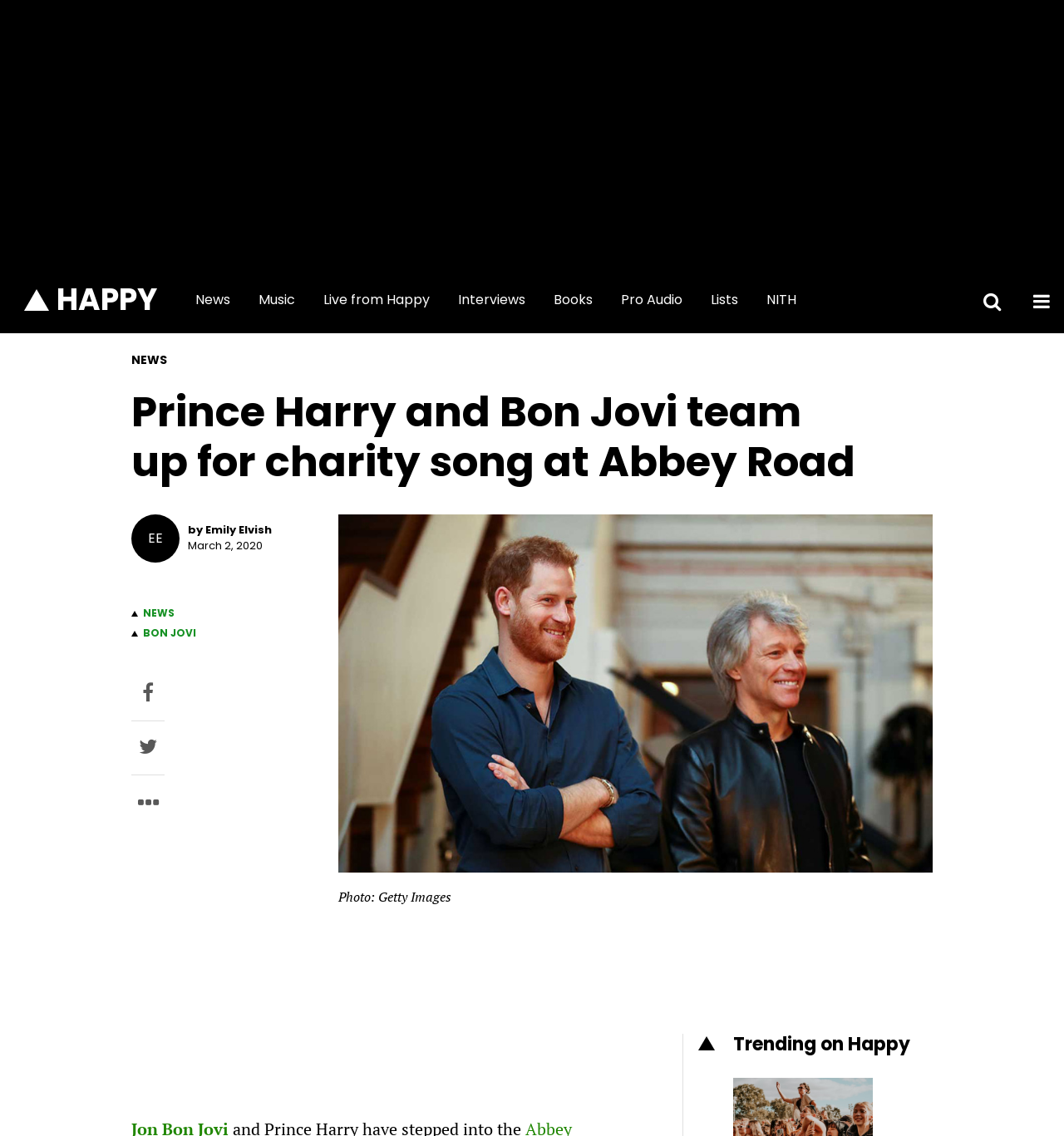Describe every aspect of the webpage in a detailed manner.

The webpage appears to be a news article or blog post about Prince Harry and Bon Jovi teaming up for a charity song at Abbey Road. At the top of the page, there is a large image that takes up most of the width, with a small translation icon and a "HAPPY" heading above it. Below the image, there is a navigation menu with links to various categories such as "News", "Music", "Live from Happy", and others.

To the right of the navigation menu, there is a search bar with a toggle button and a submit search query button. Above the search bar, there are two buttons to toggle the search bar and side menu.

The main content of the page is divided into two sections. The top section has a heading that reads "NEWS" and a subheading that summarizes the article about Prince Harry and Bon Jovi's charity collaboration. Below the subheading, there is a link to the author of the article, Emily Elvish, and the date of publication, March 2, 2020.

The bottom section of the main content has several links to related news articles or categories, including "NEWS", "BON JOVI", and others. There is also an image with a caption "Photo: Getty Images" that takes up most of the width of the page.

At the very bottom of the page, there is a heading that reads "Trending on Happy" and a link to a related article or category.